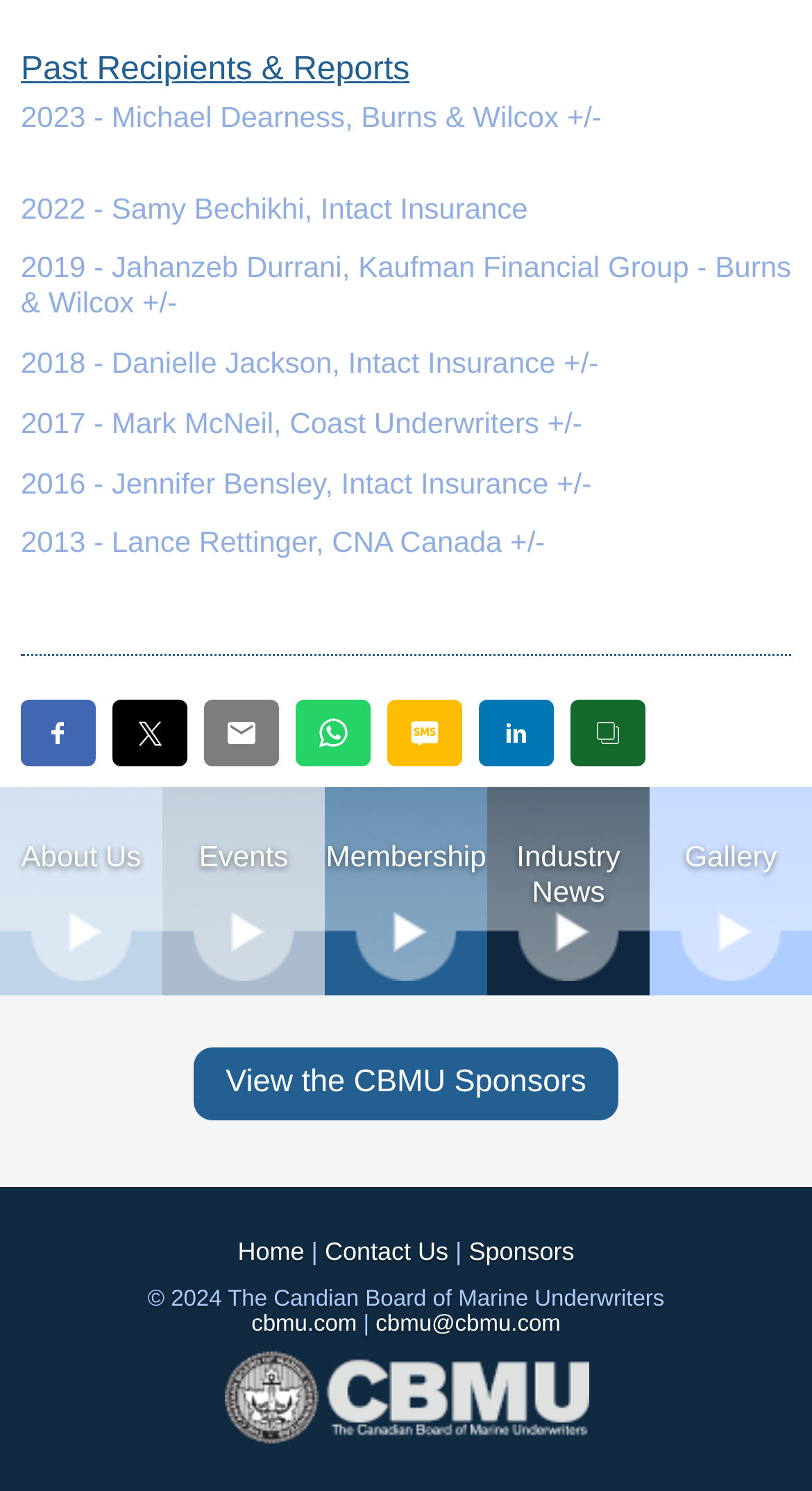How many main navigation items are there?
Please provide a detailed and comprehensive answer to the question.

I counted the number of heading elements with text content like 'About Us', 'Events', 'Membership', 'Industry News', and 'Gallery', and found a total of 5 main navigation items.